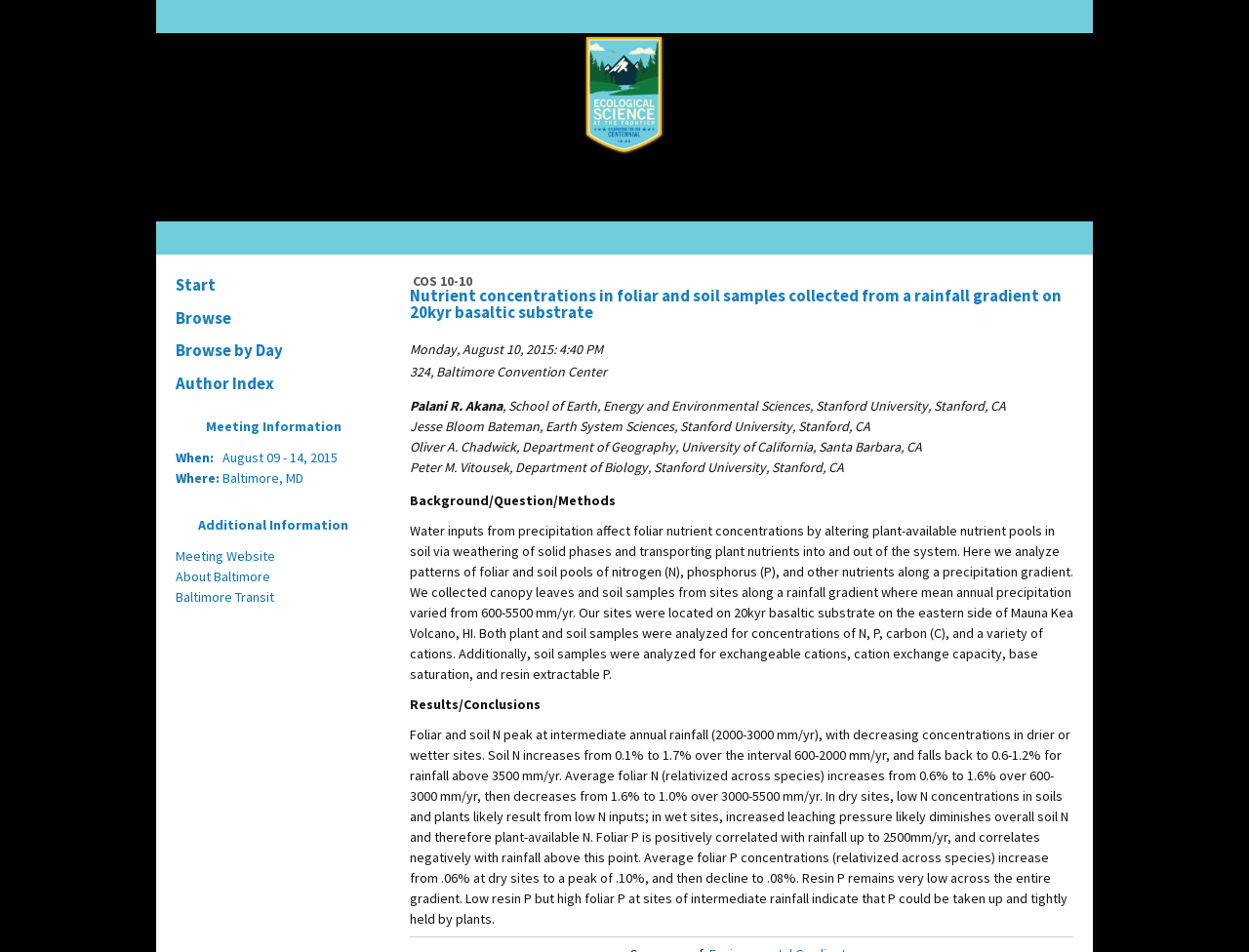Identify the coordinates of the bounding box for the element described below: "About Baltimore". Return the coordinates as four float numbers between 0 and 1: [left, top, right, bottom].

[0.141, 0.596, 0.216, 0.615]